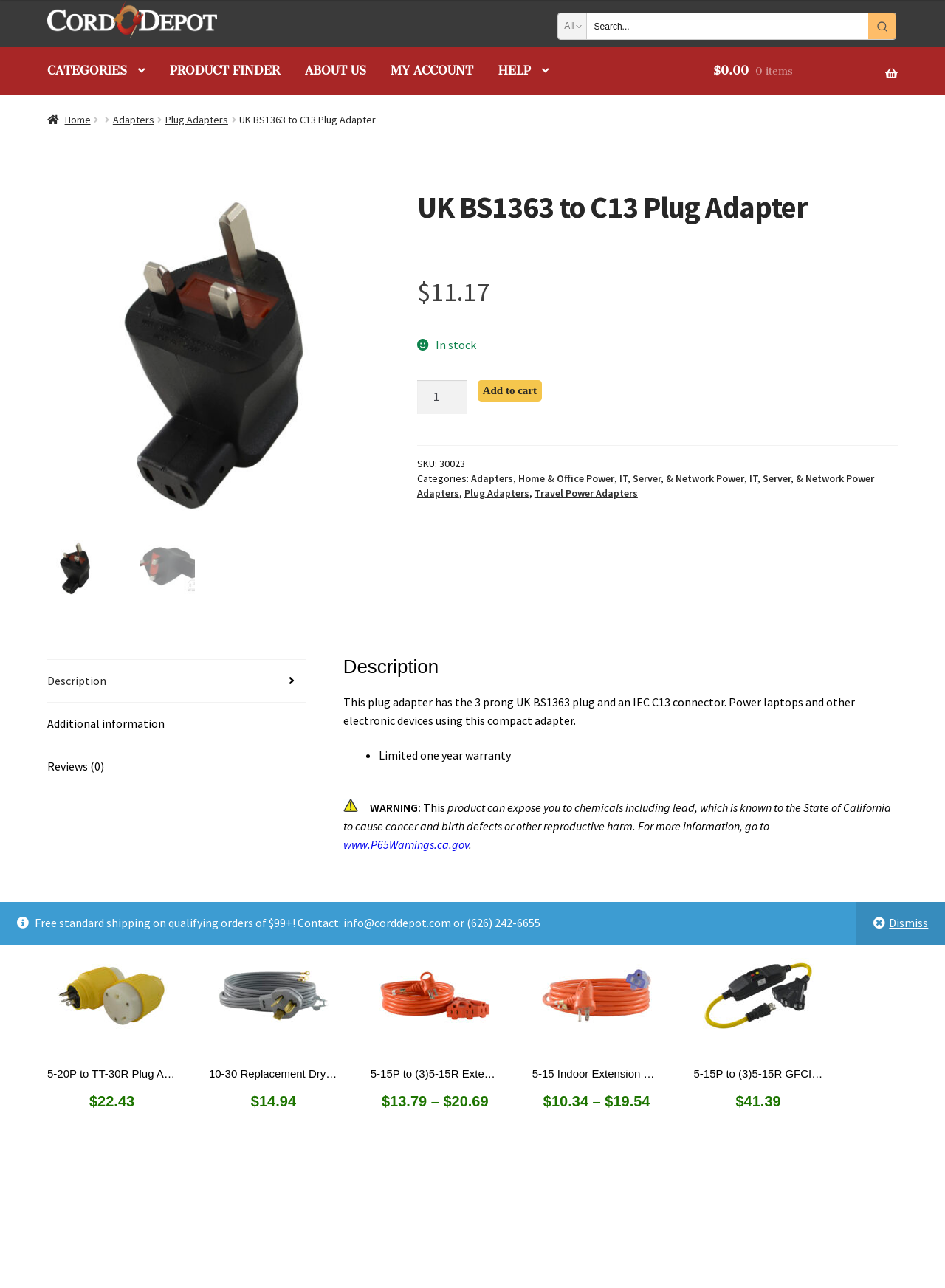Please determine the bounding box coordinates of the element's region to click in order to carry out the following instruction: "Go to Cord Depot". The coordinates should be four float numbers between 0 and 1, i.e., [left, top, right, bottom].

[0.05, 0.001, 0.5, 0.03]